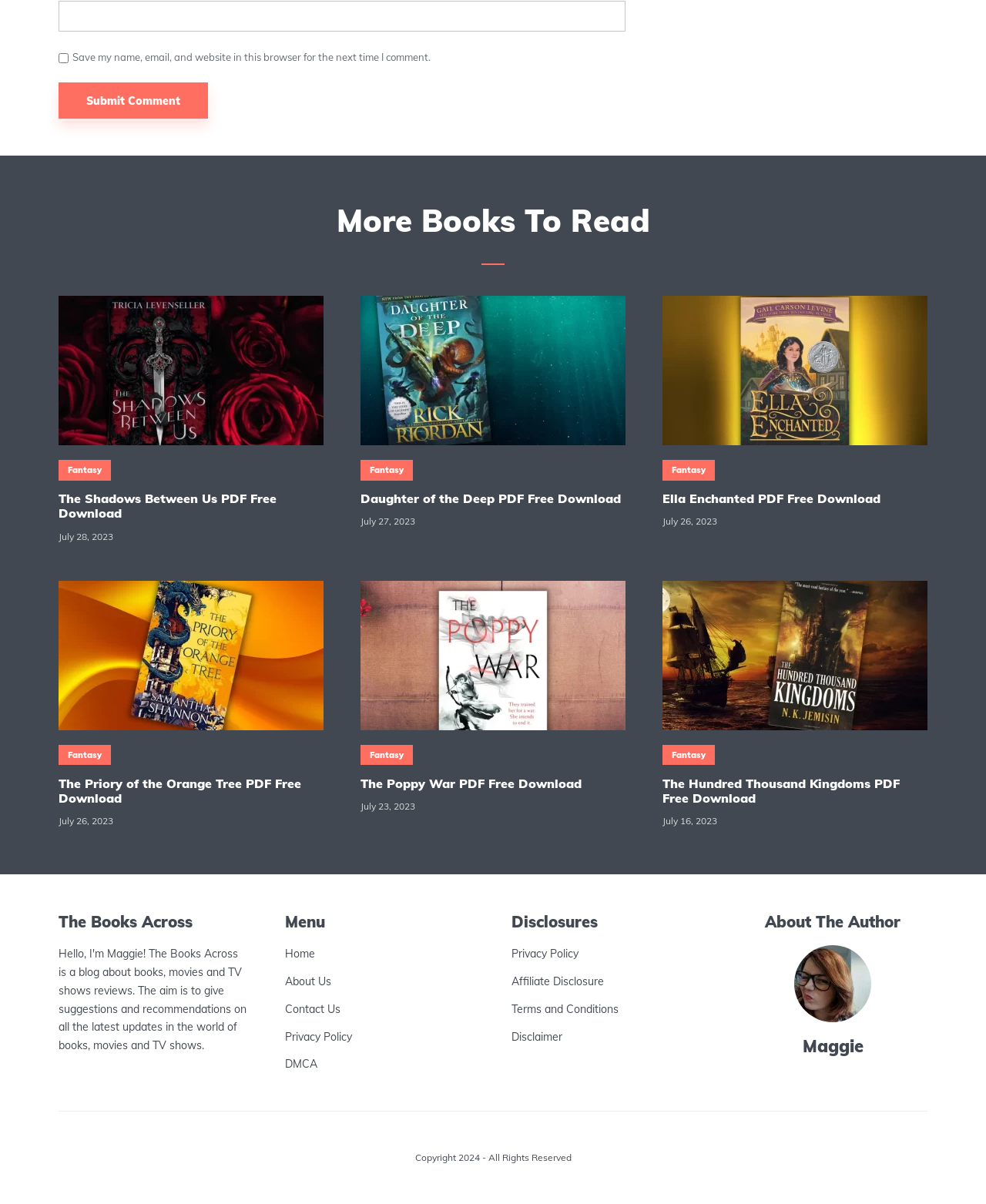Can you find the bounding box coordinates for the UI element given this description: "Ella Enchanted PDF Free Download"? Provide the coordinates as four float numbers between 0 and 1: [left, top, right, bottom].

[0.672, 0.408, 0.941, 0.421]